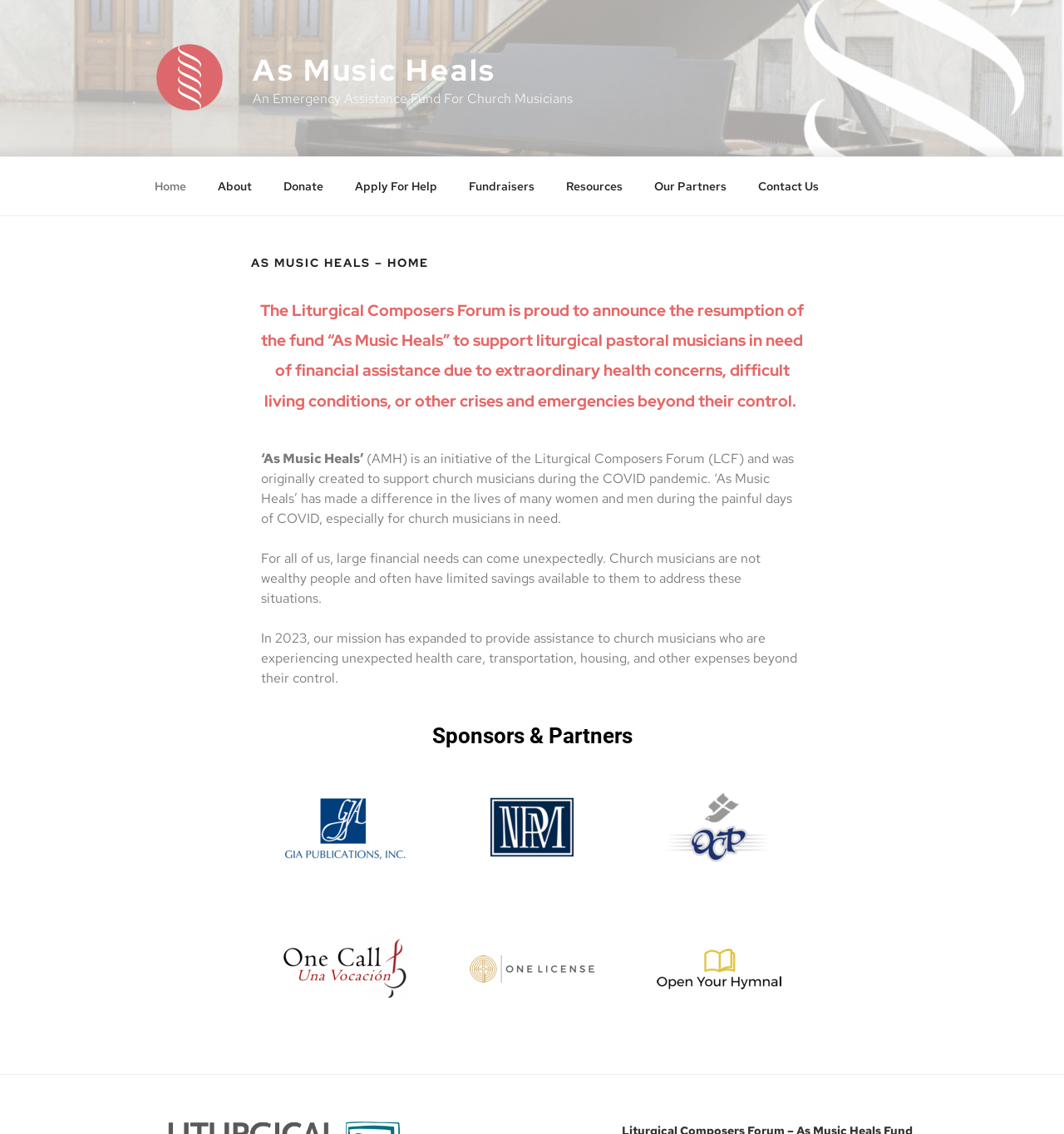Specify the bounding box coordinates for the region that must be clicked to perform the given instruction: "Click on the 'Home' link".

[0.131, 0.146, 0.188, 0.182]